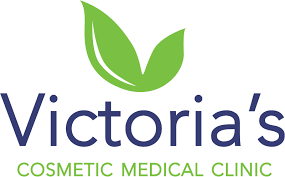Give a detailed account of the visual content in the image.

The image features the logo of "Victoria's Cosmetic Medical Clinic." The design incorporates two green leaves, symbolizing health and vitality, above the name "Victoria's" rendered in a bold, dark blue font. Below, the words "COSMETIC MEDICAL CLINIC" are presented in a lighter green color, emphasizing the clinic's focus on cosmetic and medical services. This logo reflects the clinic's commitment to providing aesthetic and health-related treatments, alongside a welcoming and professional image, suitable for attracting clients seeking cosmetic enhancements. The integration of natural elements suggests a holistic approach to beauty and wellness.